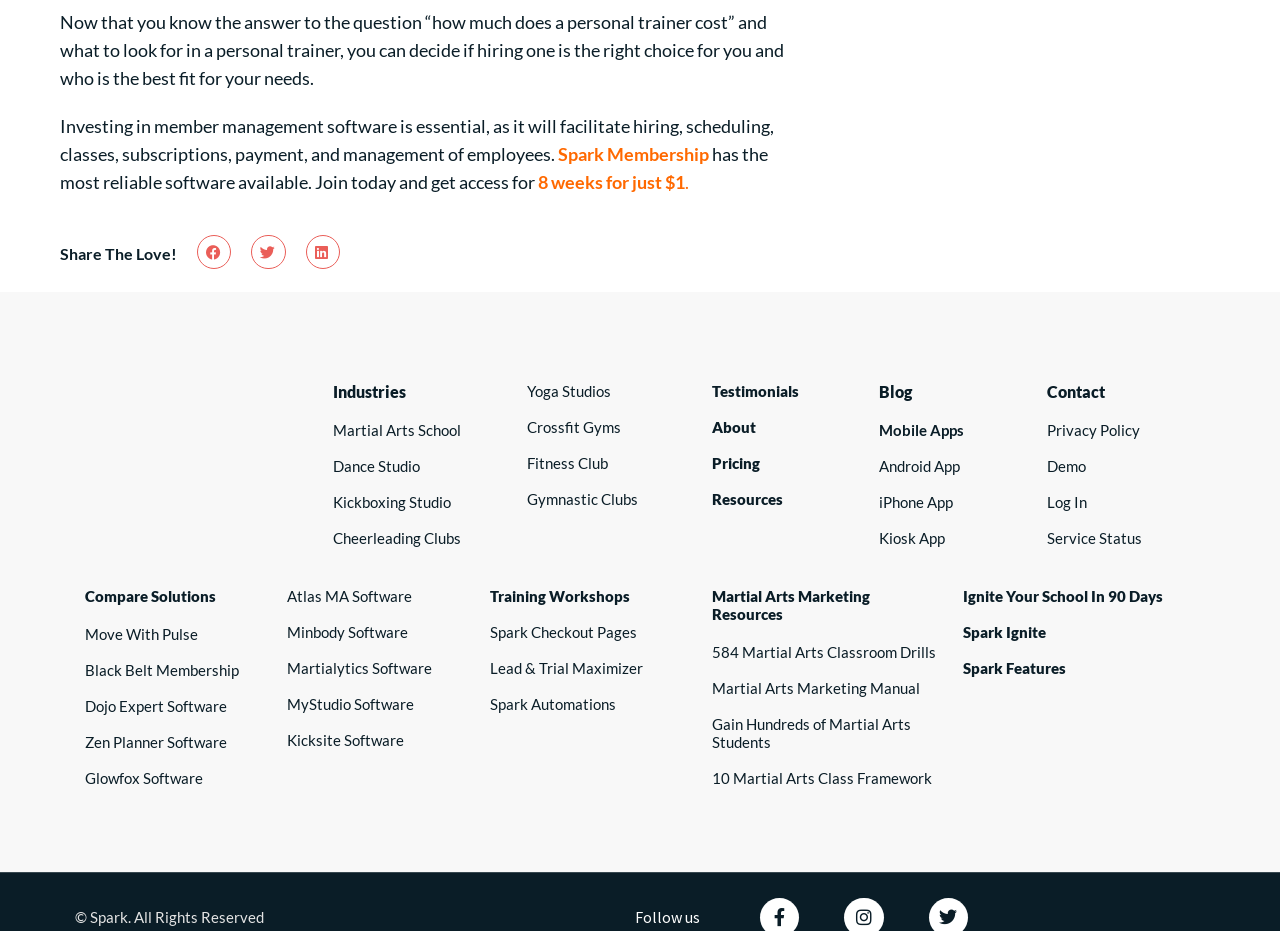Given the element description, predict the bounding box coordinates in the format (top-left x, top-left y, bottom-right x, bottom-right y), using floating point numbers between 0 and 1: Contact

[0.818, 0.41, 0.863, 0.43]